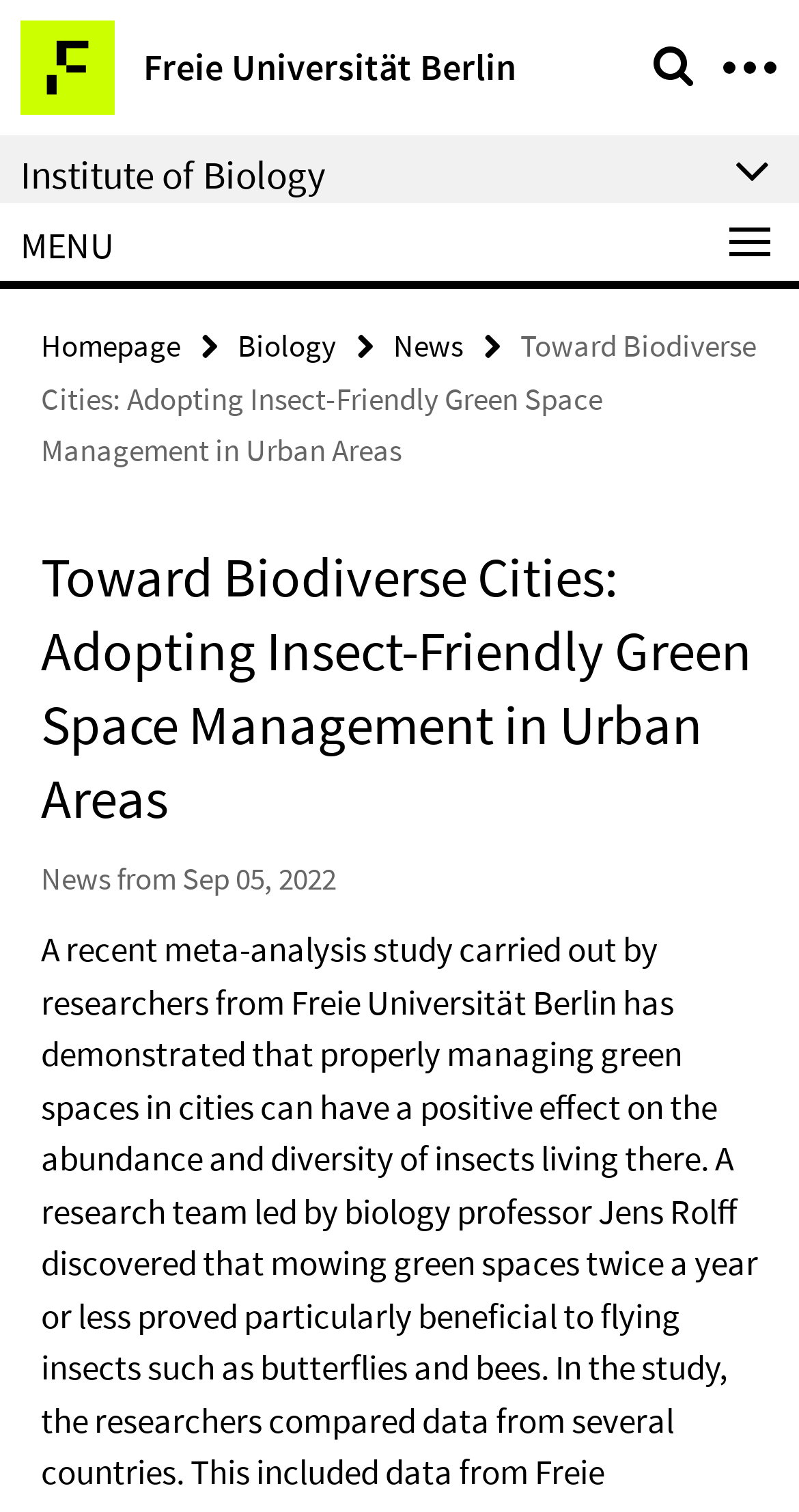What is the name of the institute?
Using the image, provide a detailed and thorough answer to the question.

I found the answer by looking at the heading element with the text 'Institute of Biology' and the bounding box coordinates [0.026, 0.098, 0.974, 0.133]. This suggests that the institute's name is Institute of Biology.